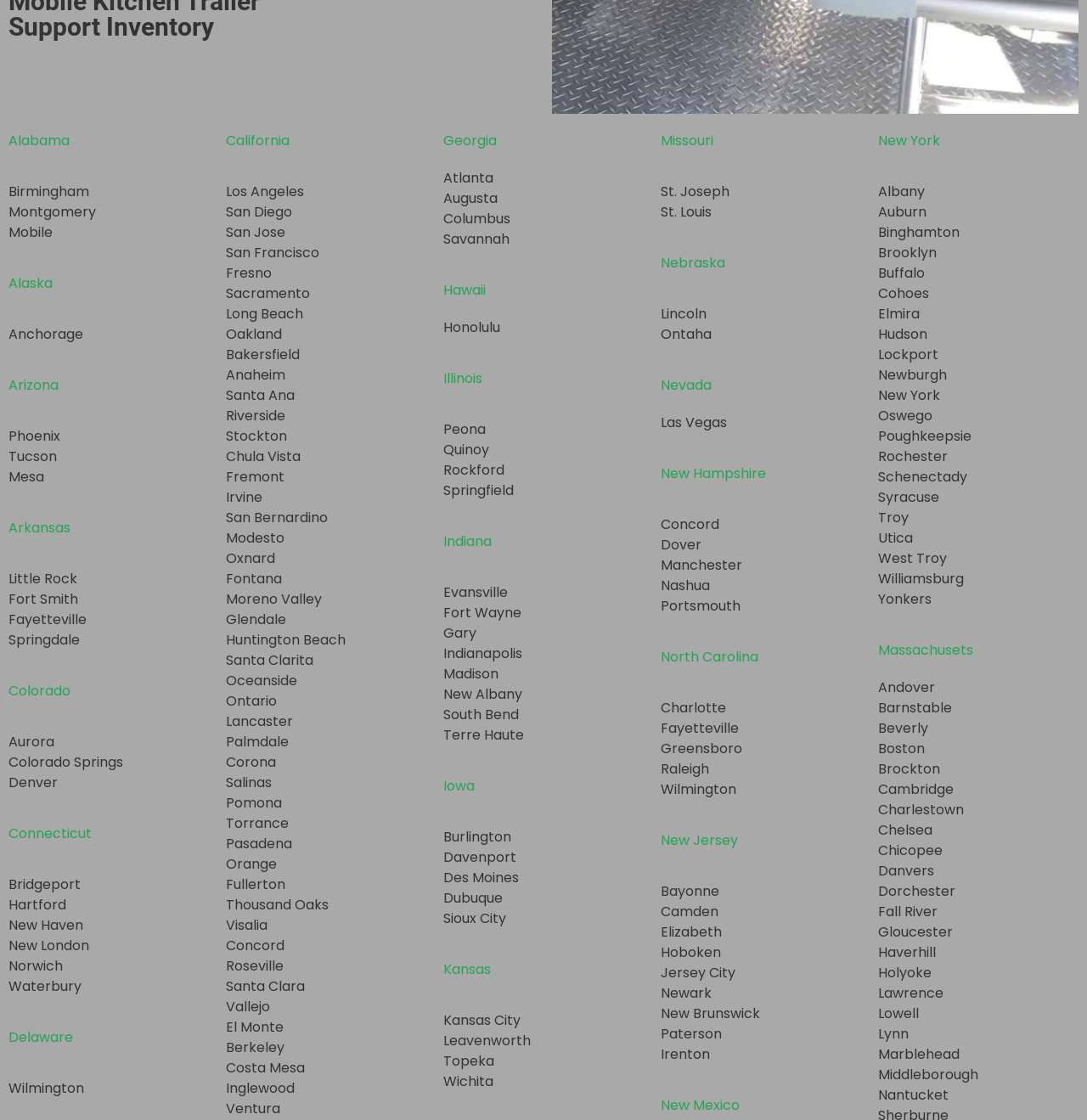With reference to the image, please provide a detailed answer to the following question: What is the first state listed?

The first state listed is Alabama, which is indicated by the StaticText element with the text 'Alabama' at the top of the webpage.